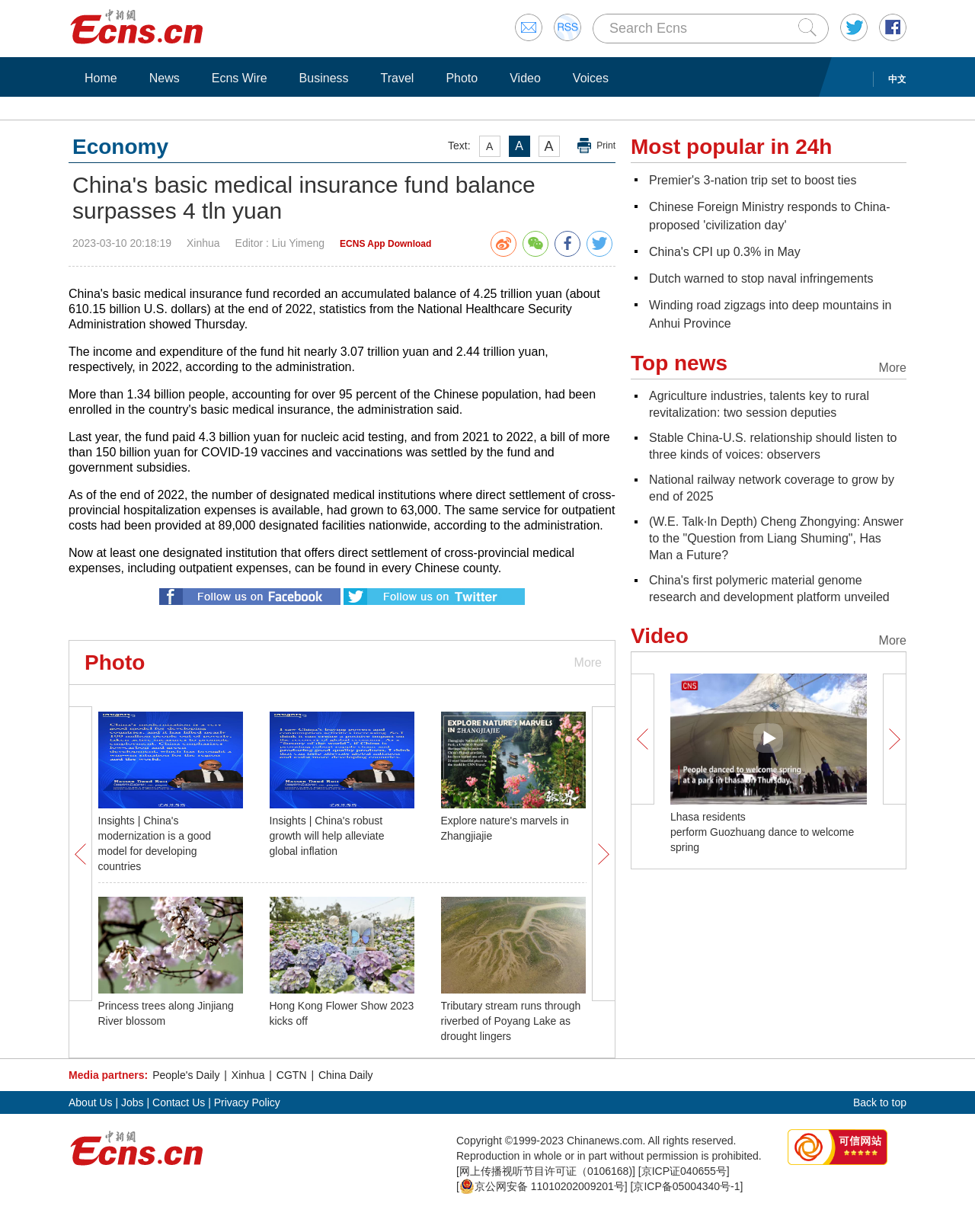Locate the bounding box coordinates of the item that should be clicked to fulfill the instruction: "View more news".

[0.586, 0.52, 0.617, 0.555]